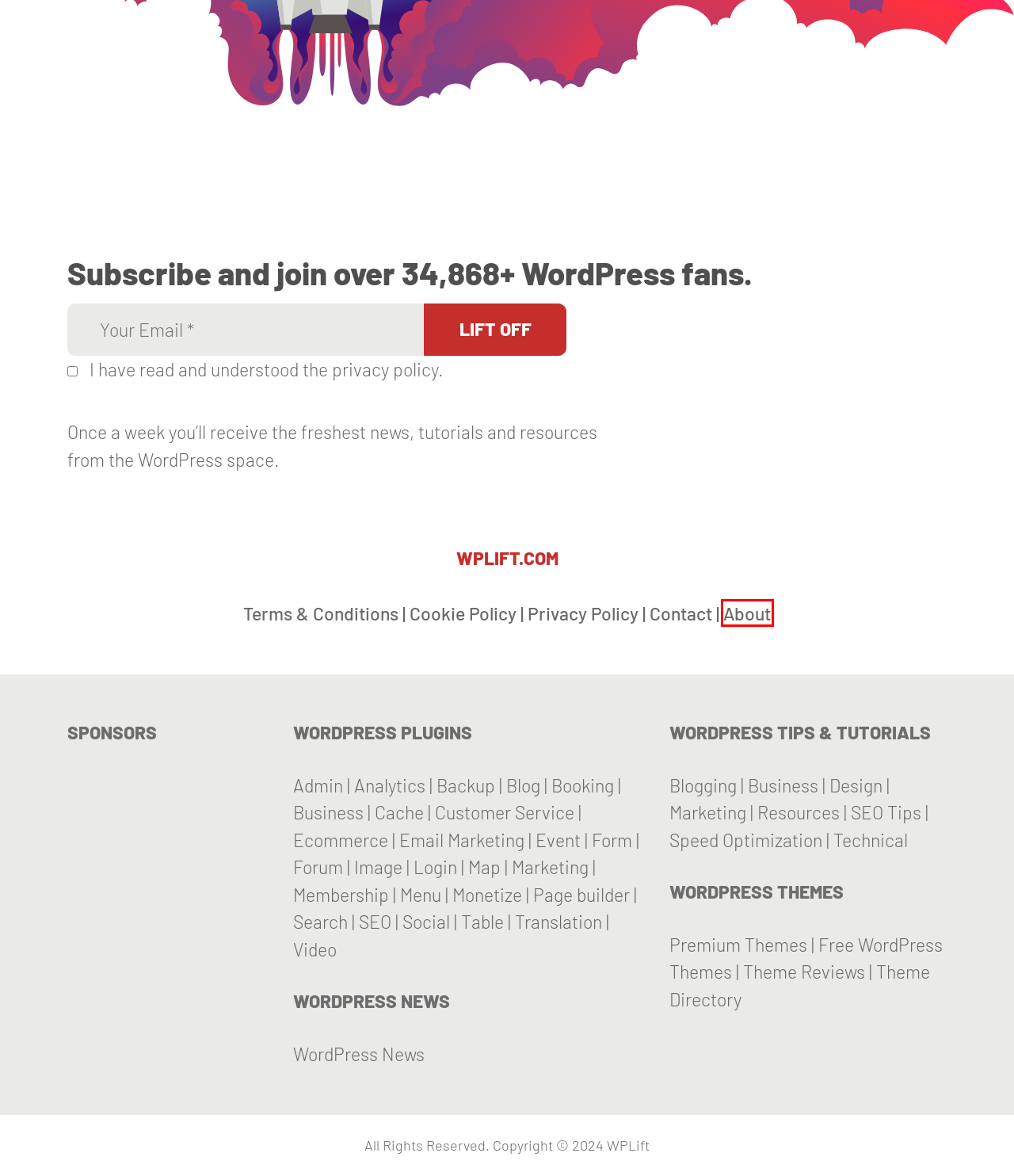You are presented with a screenshot of a webpage with a red bounding box. Select the webpage description that most closely matches the new webpage after clicking the element inside the red bounding box. The options are:
A. Cookie Policy of wplift.com
B. About WPLift.com - A Blog about WordPress
C. DearFlip Review: Creating Interactive Flipbooks Easily!
D. 20 Best Premium WordPress Themes in 2024
E. Privacy Policy of wplift.com
F. Contact
G. WordPress News - Latest Updates From Around The WordPress World
H. Create An Event Management Website With WordPress Using WP Event Manager

B